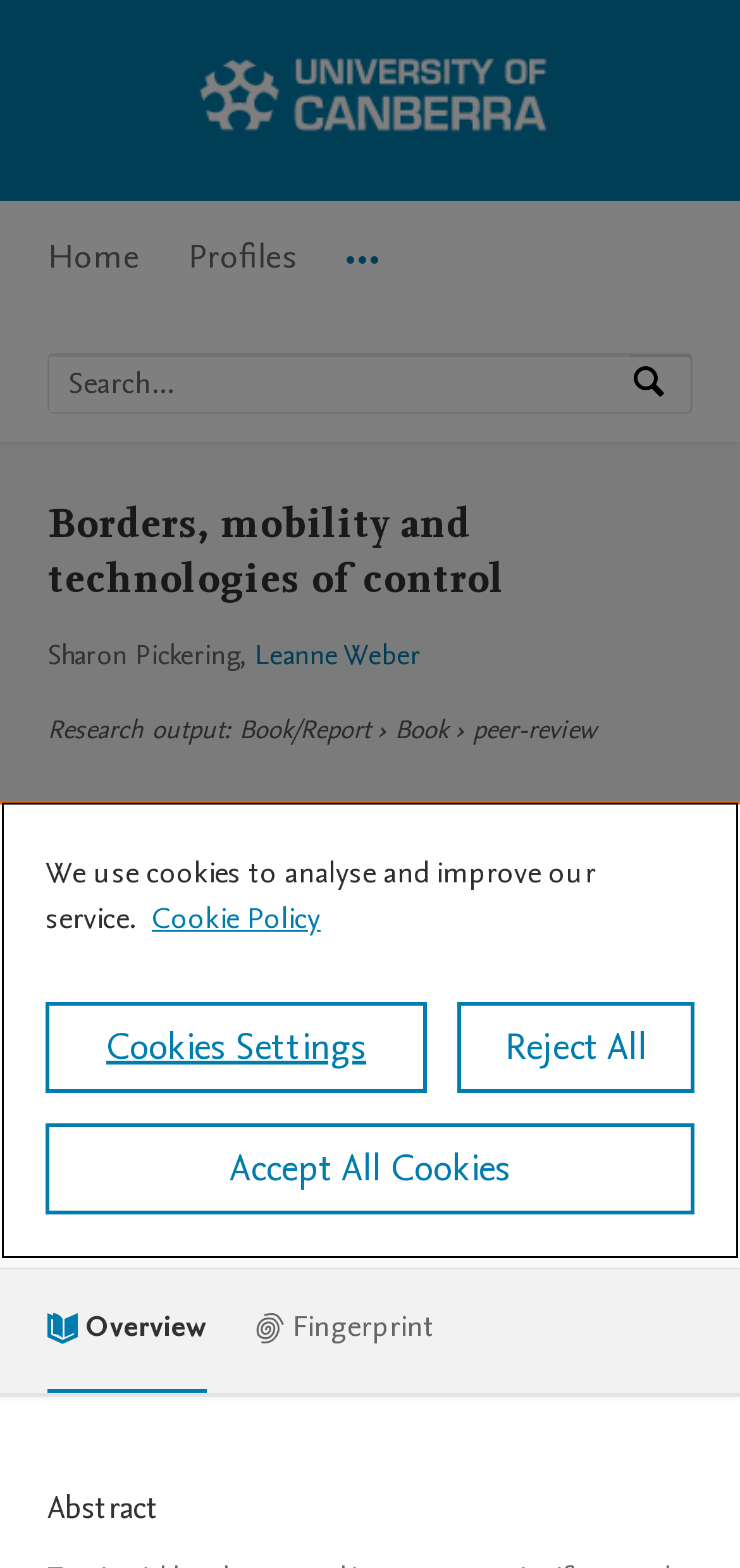What is the type of research output?
Please provide a single word or phrase based on the screenshot.

Book/Report